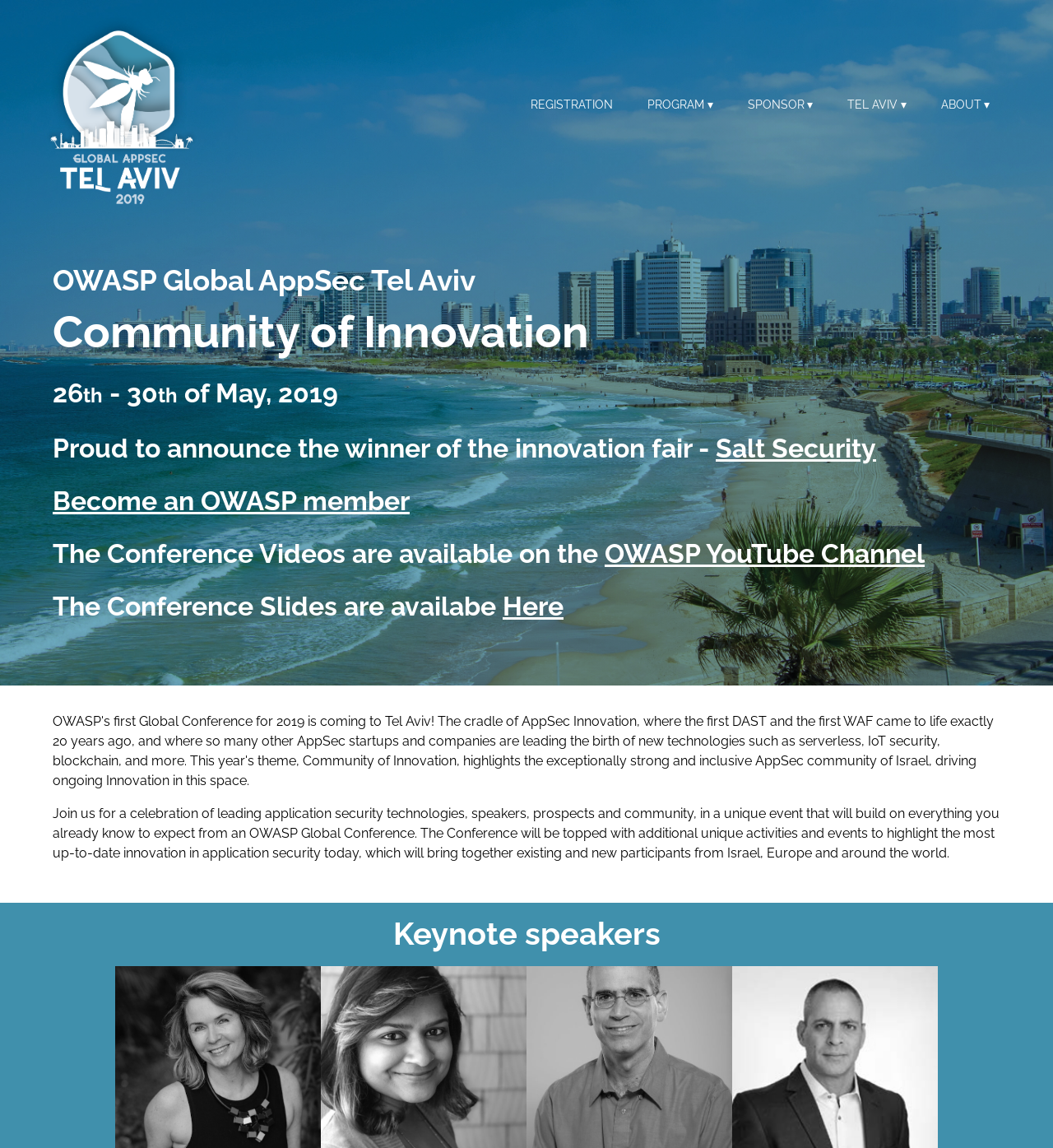Specify the bounding box coordinates of the region I need to click to perform the following instruction: "Learn more about Salt Security". The coordinates must be four float numbers in the range of 0 to 1, i.e., [left, top, right, bottom].

[0.68, 0.377, 0.832, 0.404]